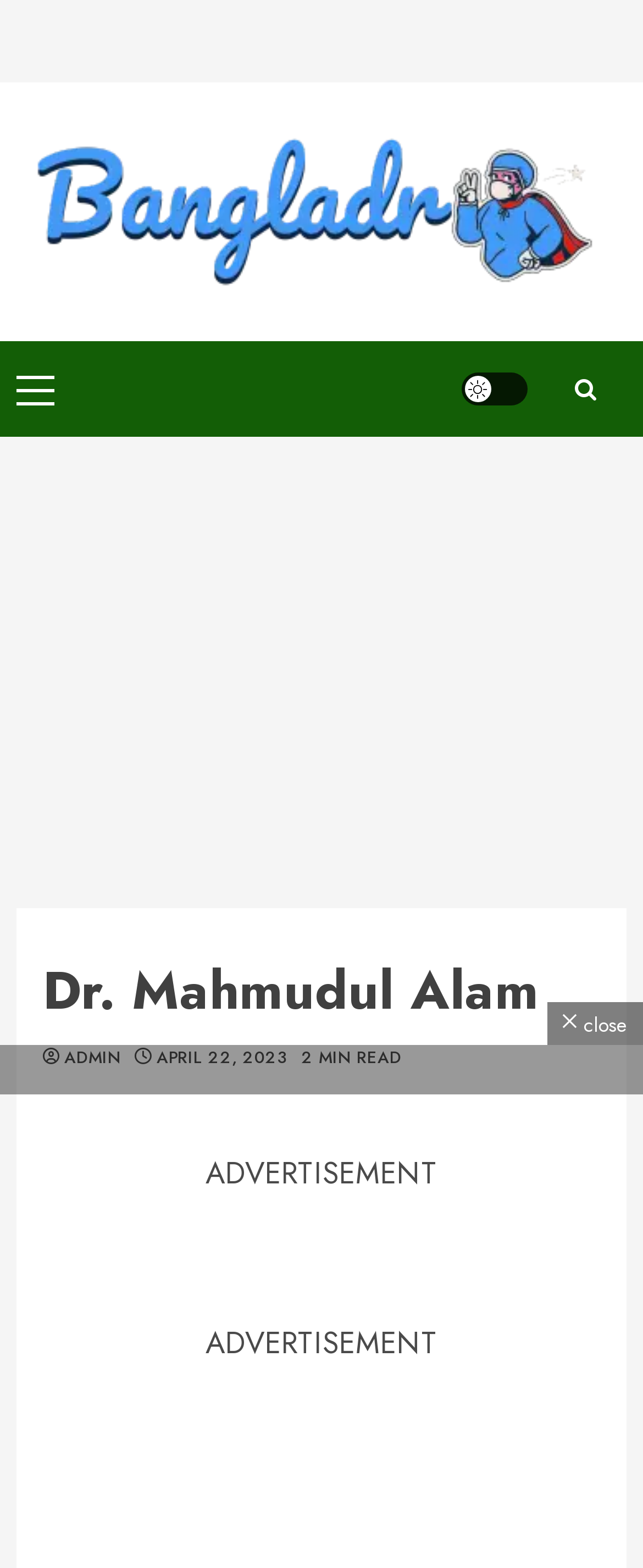Please study the image and answer the question comprehensively:
What is the date mentioned on the webpage?

I found the date by looking at the header section of the webpage, where it is mentioned as 'APRIL 22, 2023'.